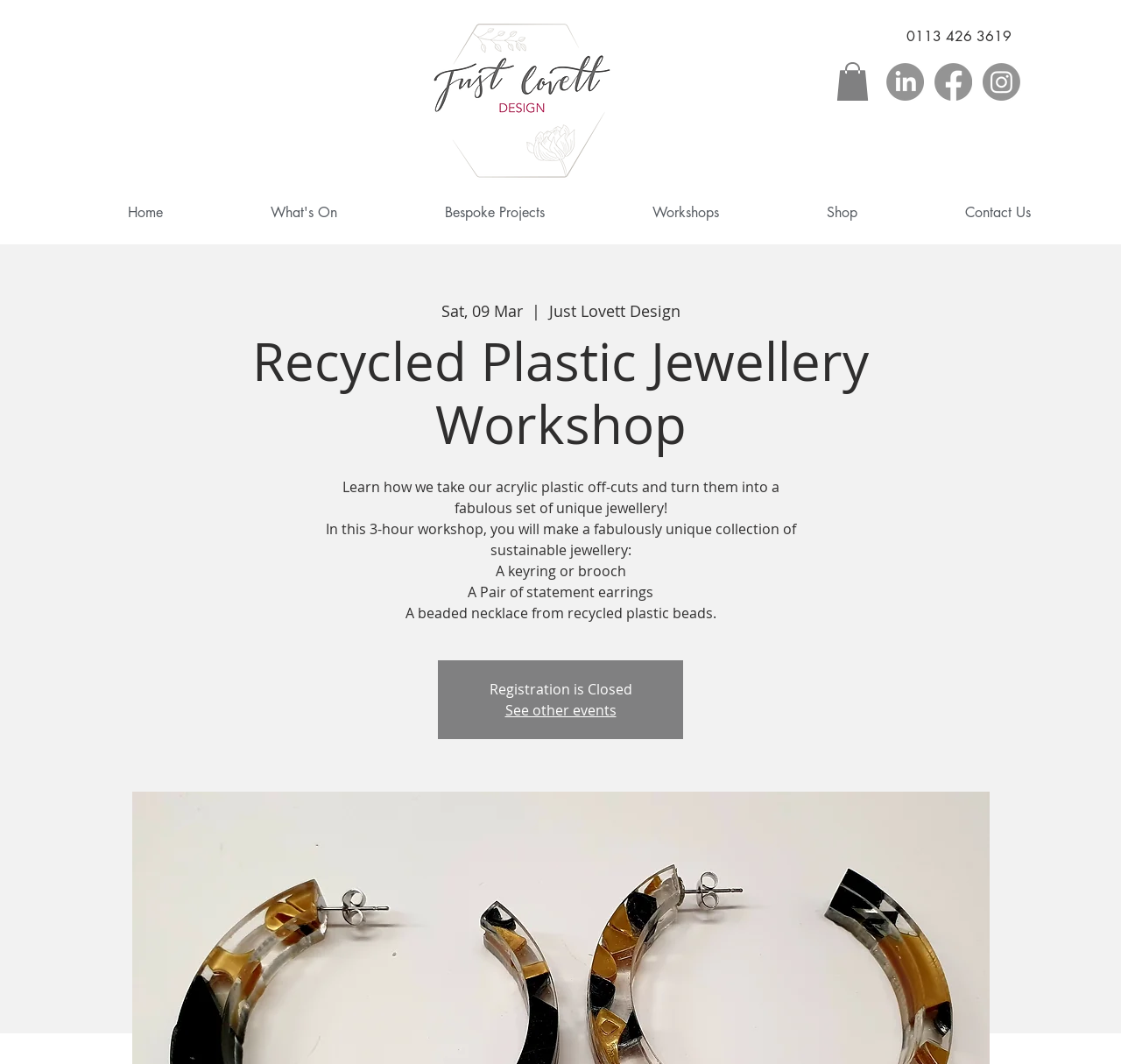Based on the element description "See other events", predict the bounding box coordinates of the UI element.

[0.45, 0.659, 0.55, 0.677]